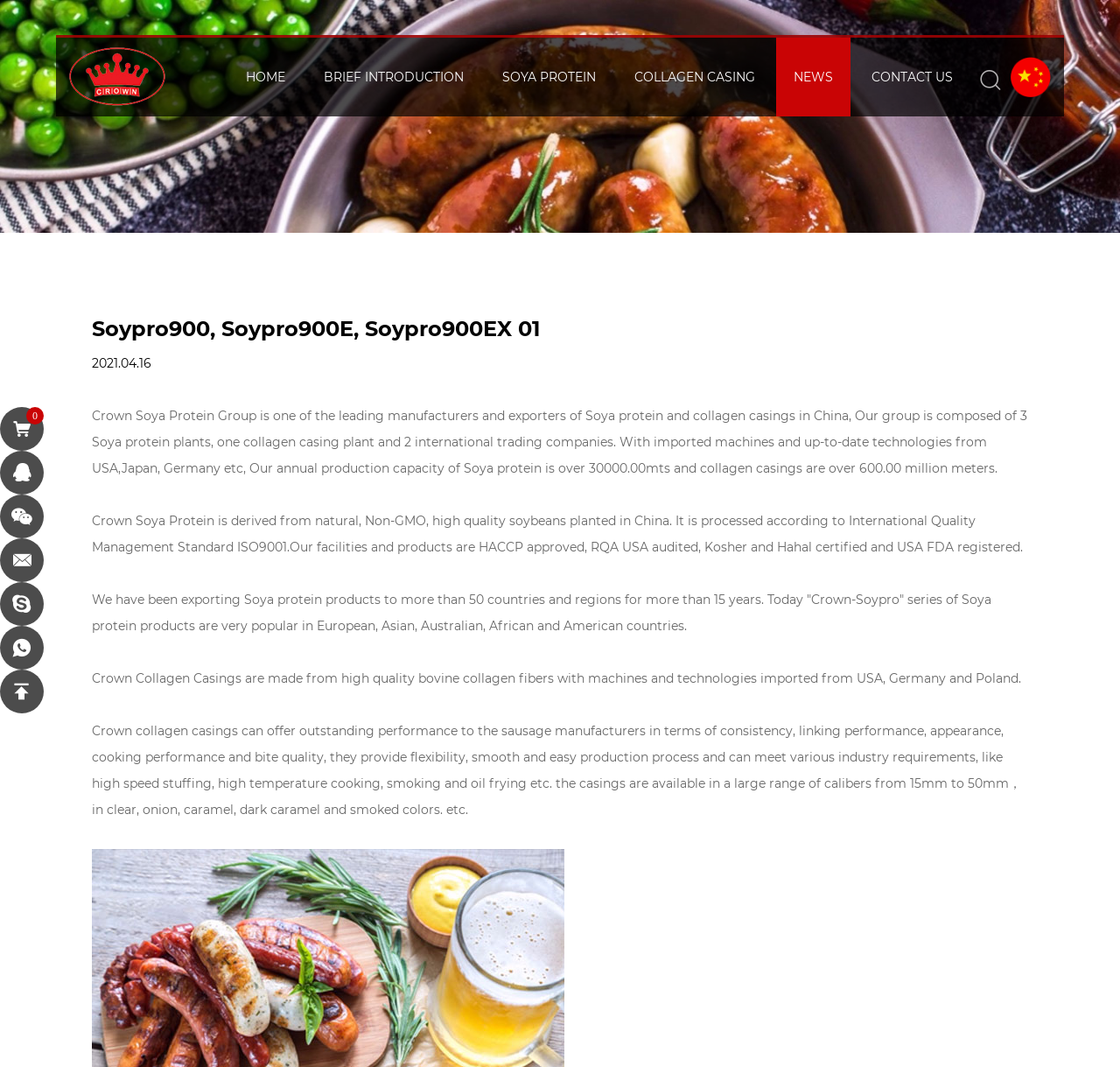Given the element description: "Home", predict the bounding box coordinates of the UI element it refers to, using four float numbers between 0 and 1, i.e., [left, top, right, bottom].

[0.204, 0.035, 0.27, 0.109]